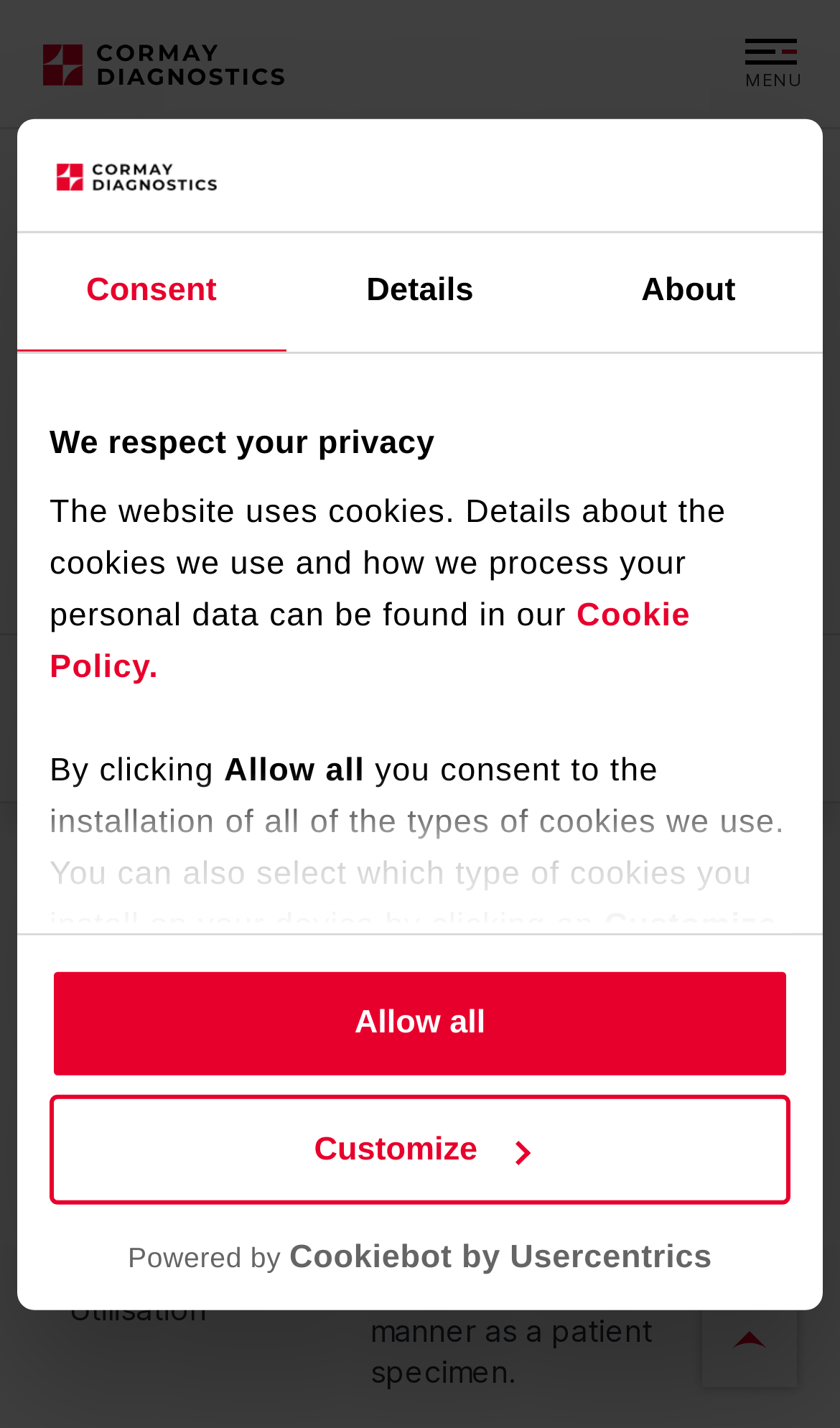Can you specify the bounding box coordinates for the region that should be clicked to fulfill this instruction: "Click the Allow all button".

[0.059, 0.678, 0.941, 0.756]